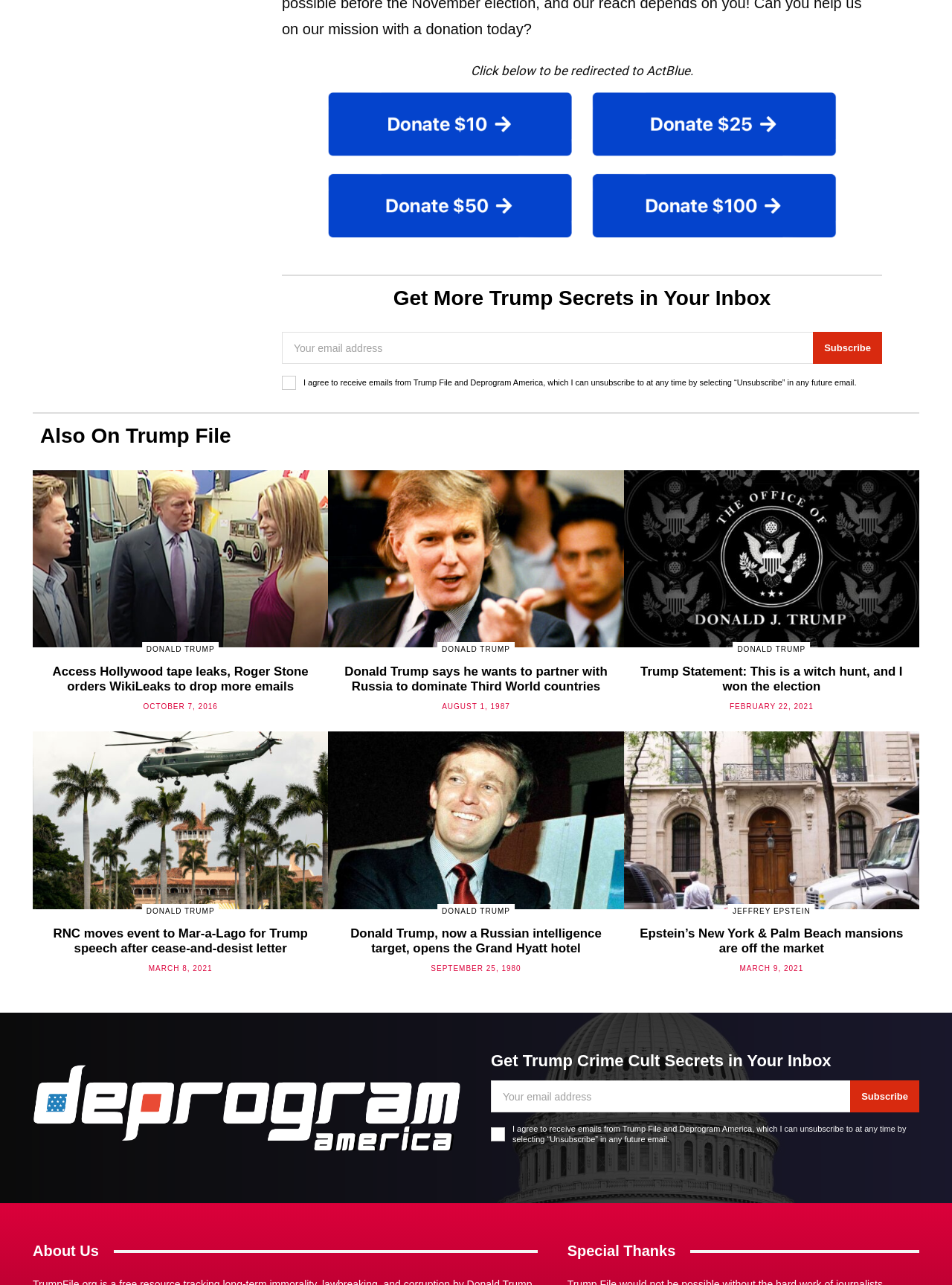Please specify the bounding box coordinates of the area that should be clicked to accomplish the following instruction: "Follow DPUSA on Twitter". The coordinates should consist of four float numbers between 0 and 1, i.e., [left, top, right, bottom].

[0.034, 0.815, 0.484, 0.901]